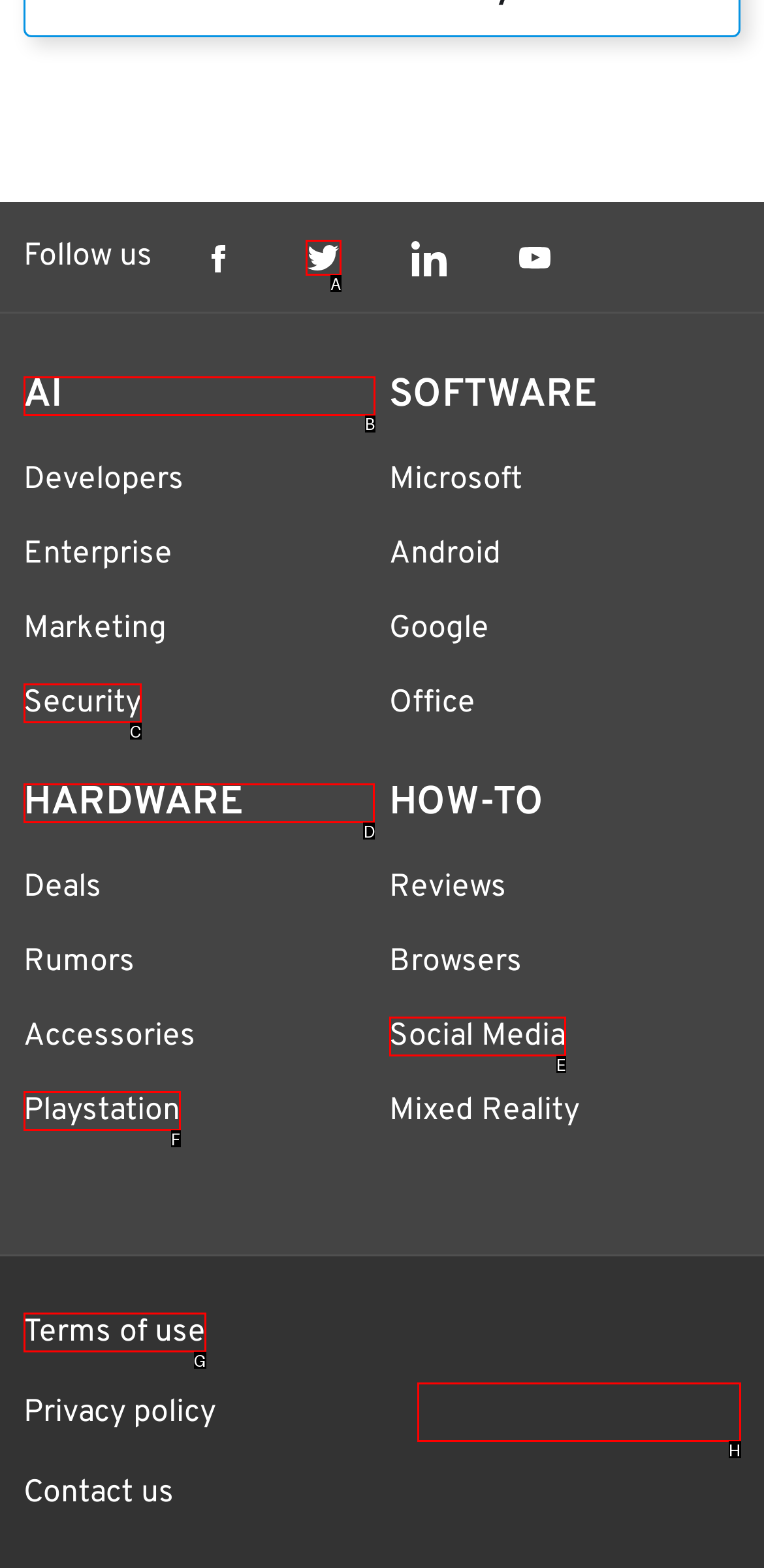Given the instruction: Learn about AI, which HTML element should you click on?
Answer with the letter that corresponds to the correct option from the choices available.

B